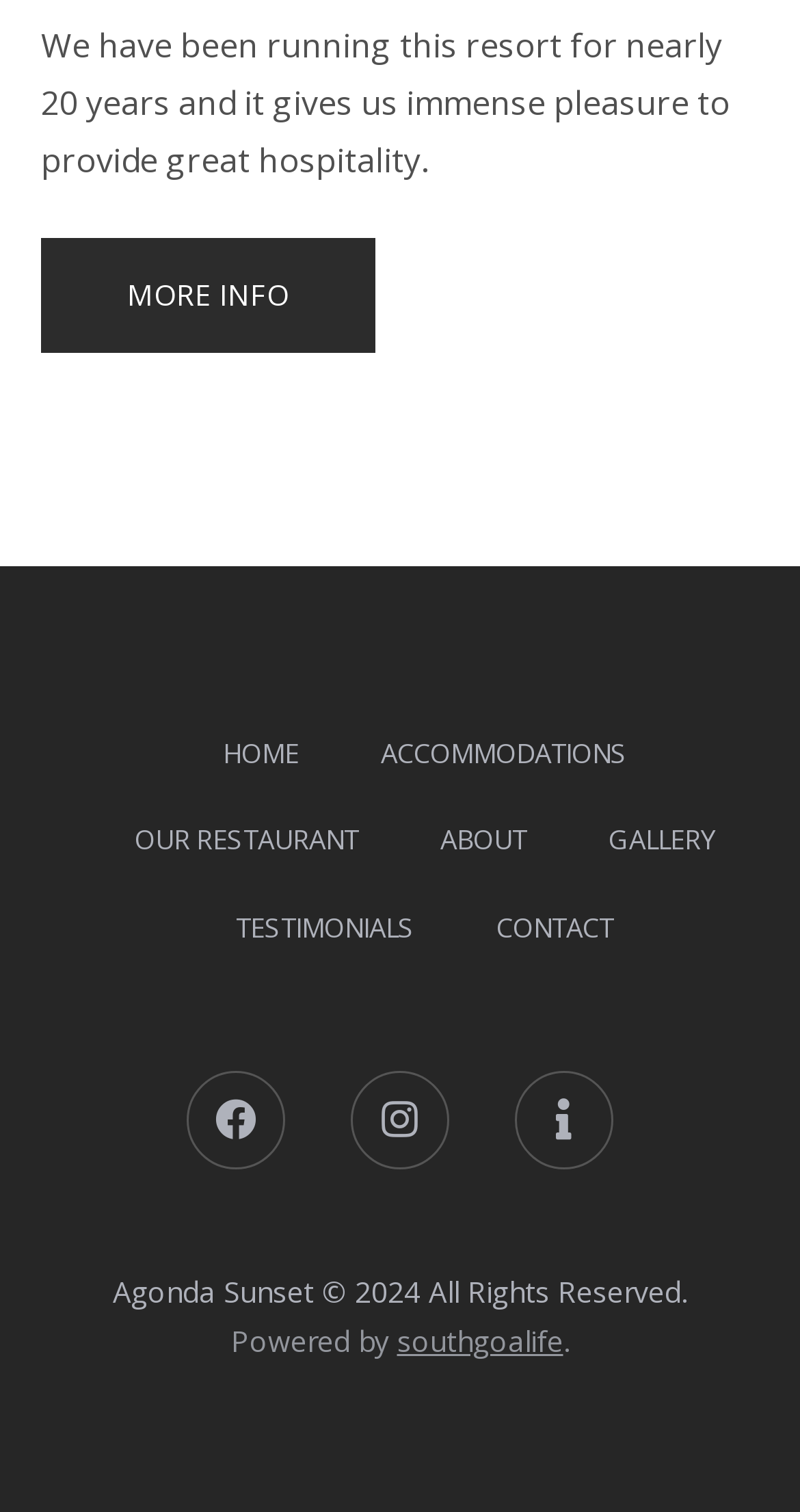Given the description of a UI element: "More Info", identify the bounding box coordinates of the matching element in the webpage screenshot.

[0.051, 0.157, 0.469, 0.233]